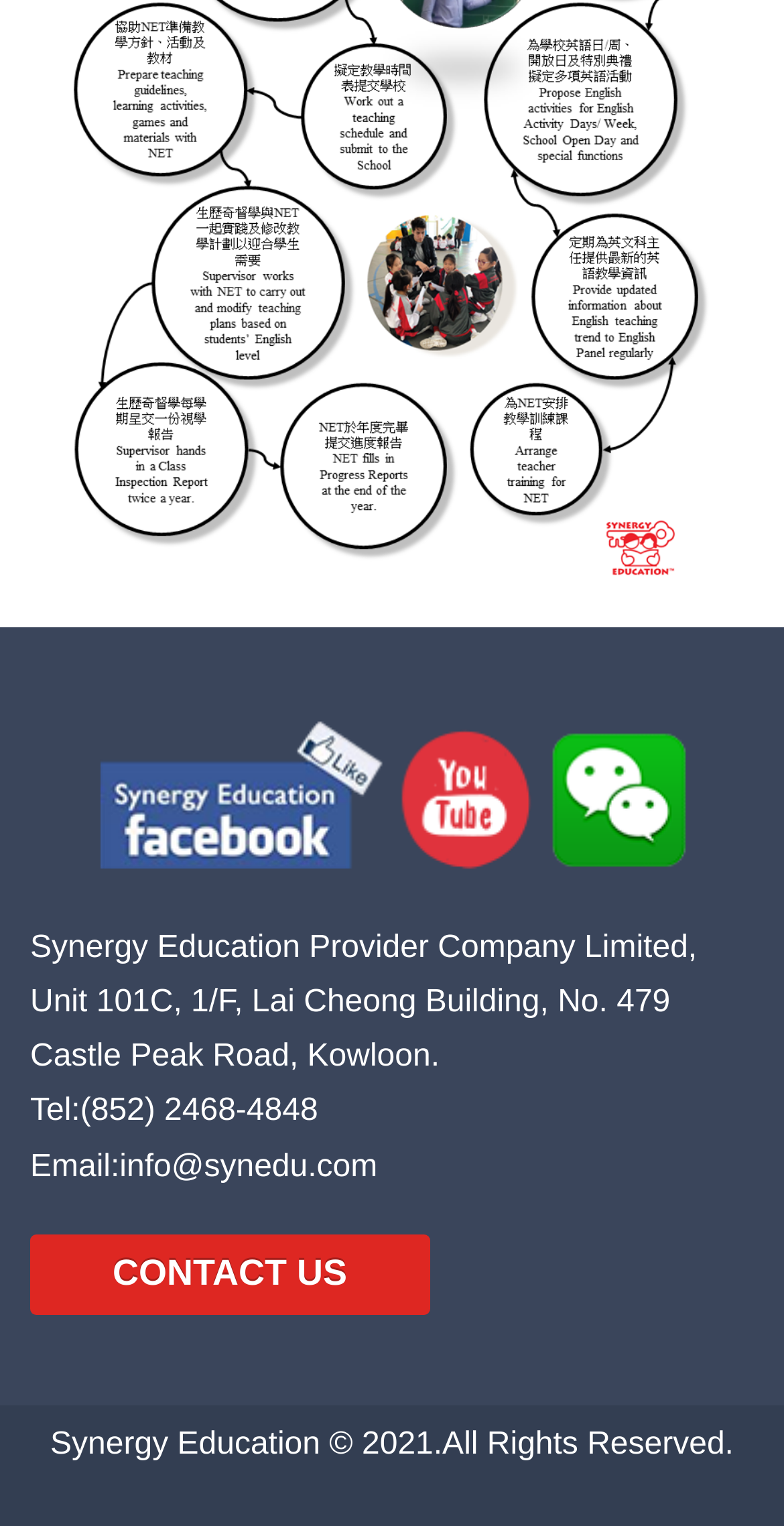What is the phone number?
Provide a concise answer using a single word or phrase based on the image.

(852) 2468-4848